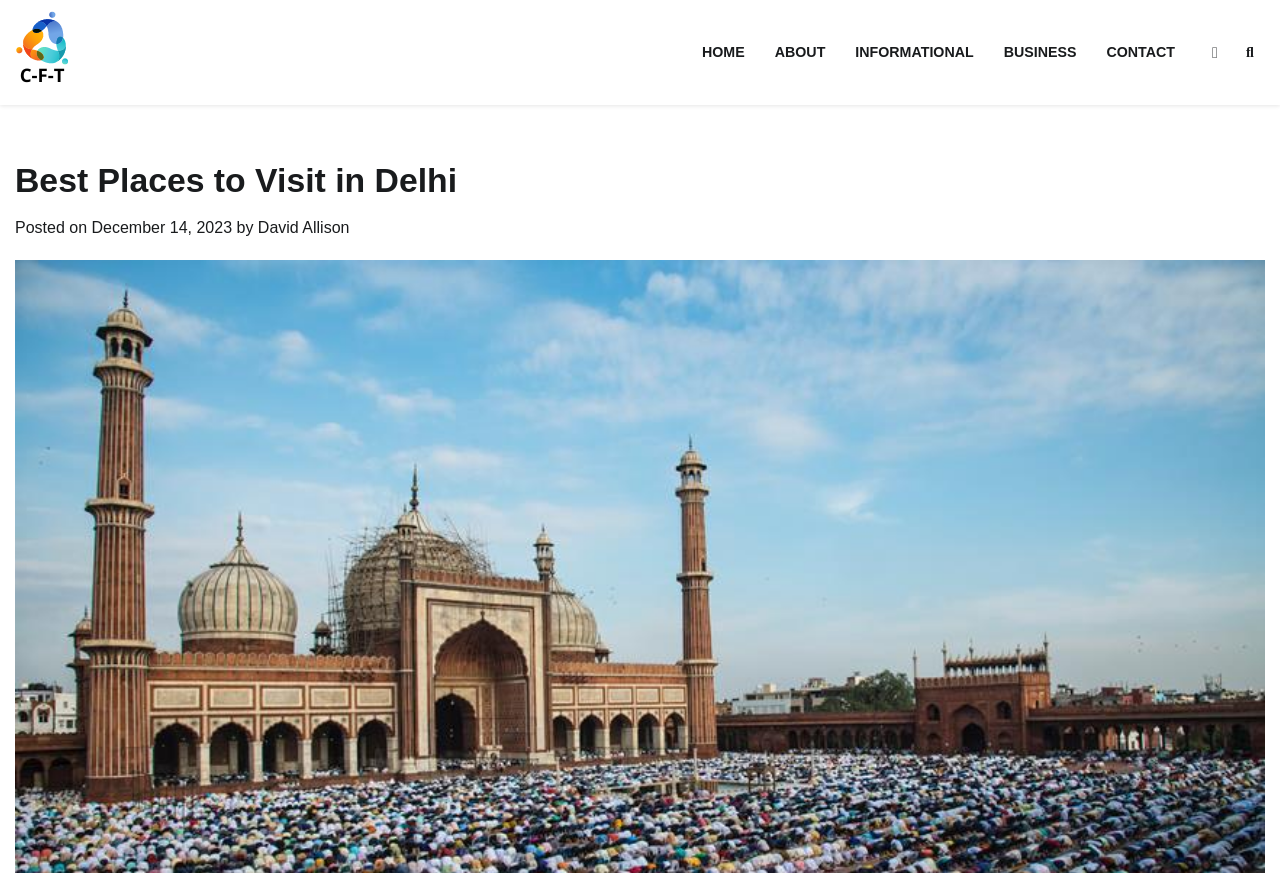Locate the bounding box coordinates of the area that needs to be clicked to fulfill the following instruction: "contact us". The coordinates should be in the format of four float numbers between 0 and 1, namely [left, top, right, bottom].

[0.853, 0.031, 0.93, 0.09]